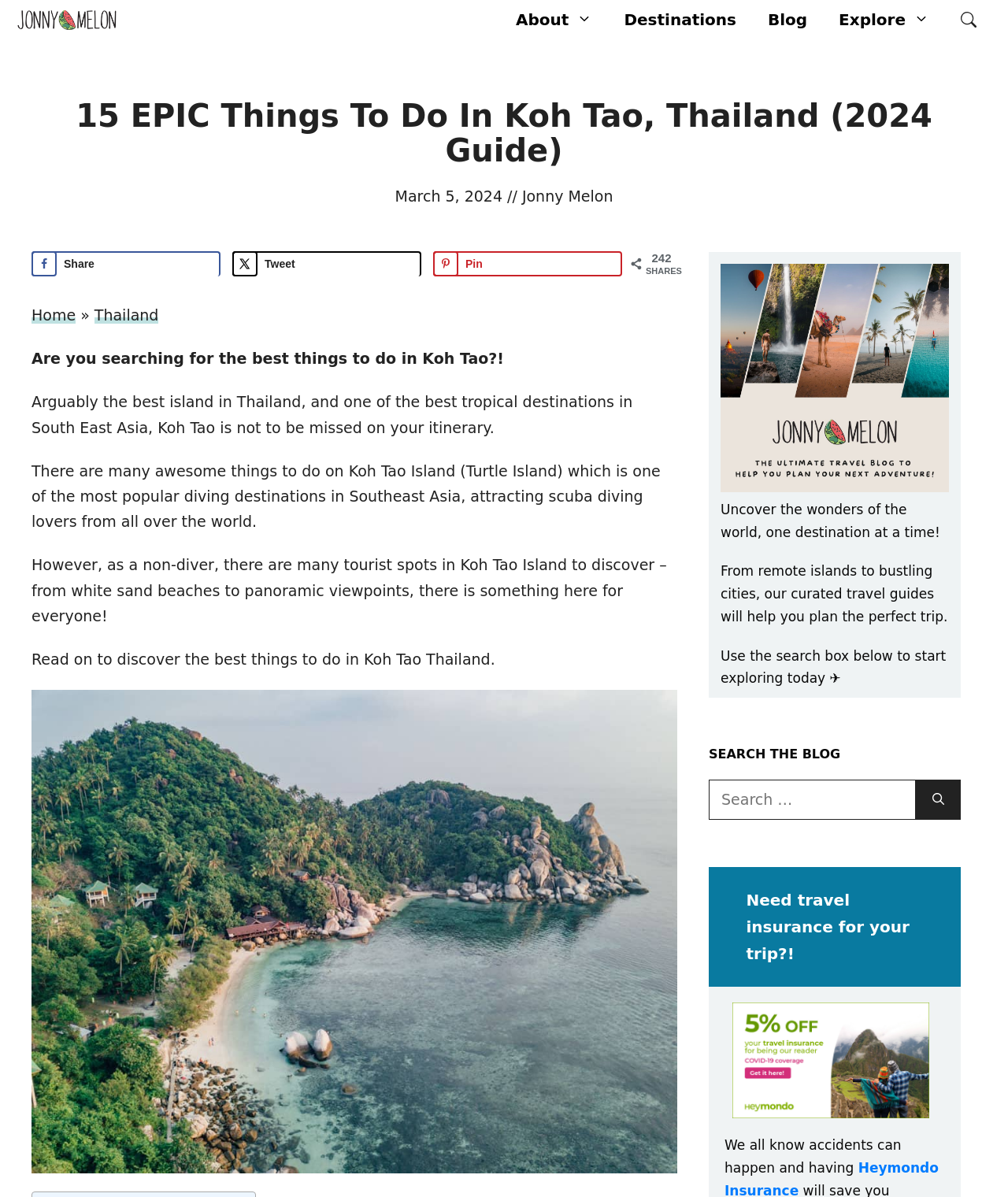Indicate the bounding box coordinates of the element that needs to be clicked to satisfy the following instruction: "Share on Facebook". The coordinates should be four float numbers between 0 and 1, i.e., [left, top, right, bottom].

[0.031, 0.21, 0.219, 0.231]